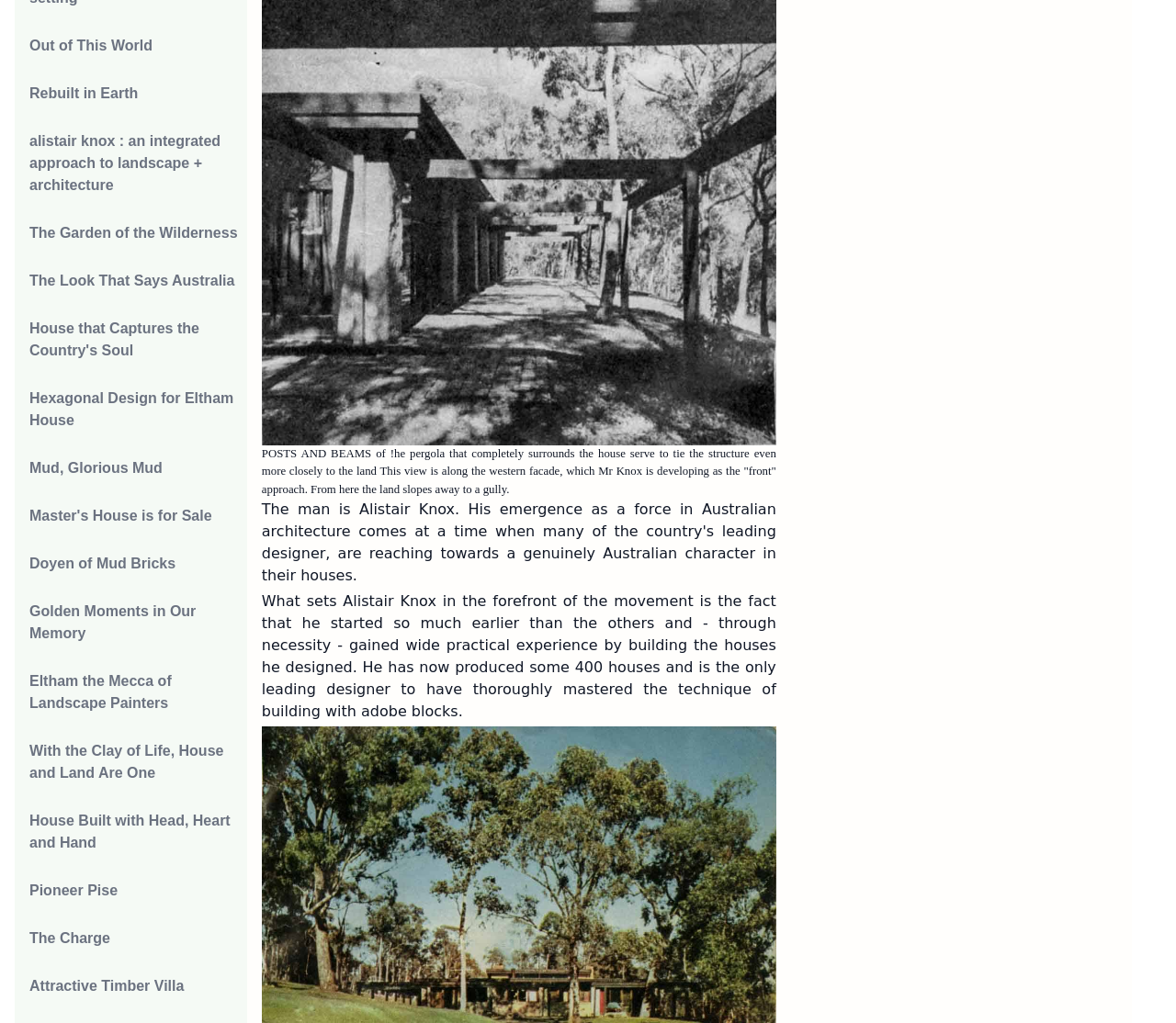Can you provide the bounding box coordinates for the element that should be clicked to implement the instruction: "Click on the 'News' link"?

None